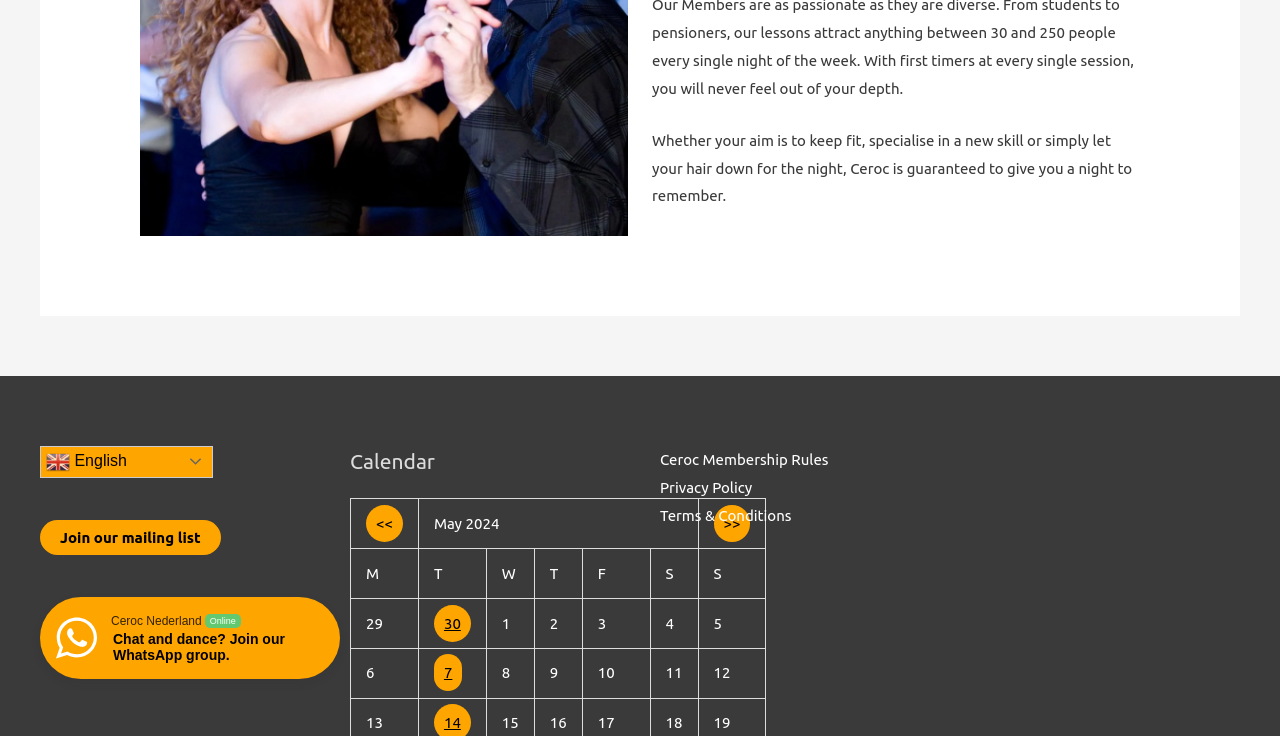Please identify the bounding box coordinates of the element that needs to be clicked to execute the following command: "View calendar for May 2024". Provide the bounding box using four float numbers between 0 and 1, formatted as [left, top, right, bottom].

[0.327, 0.679, 0.546, 0.746]